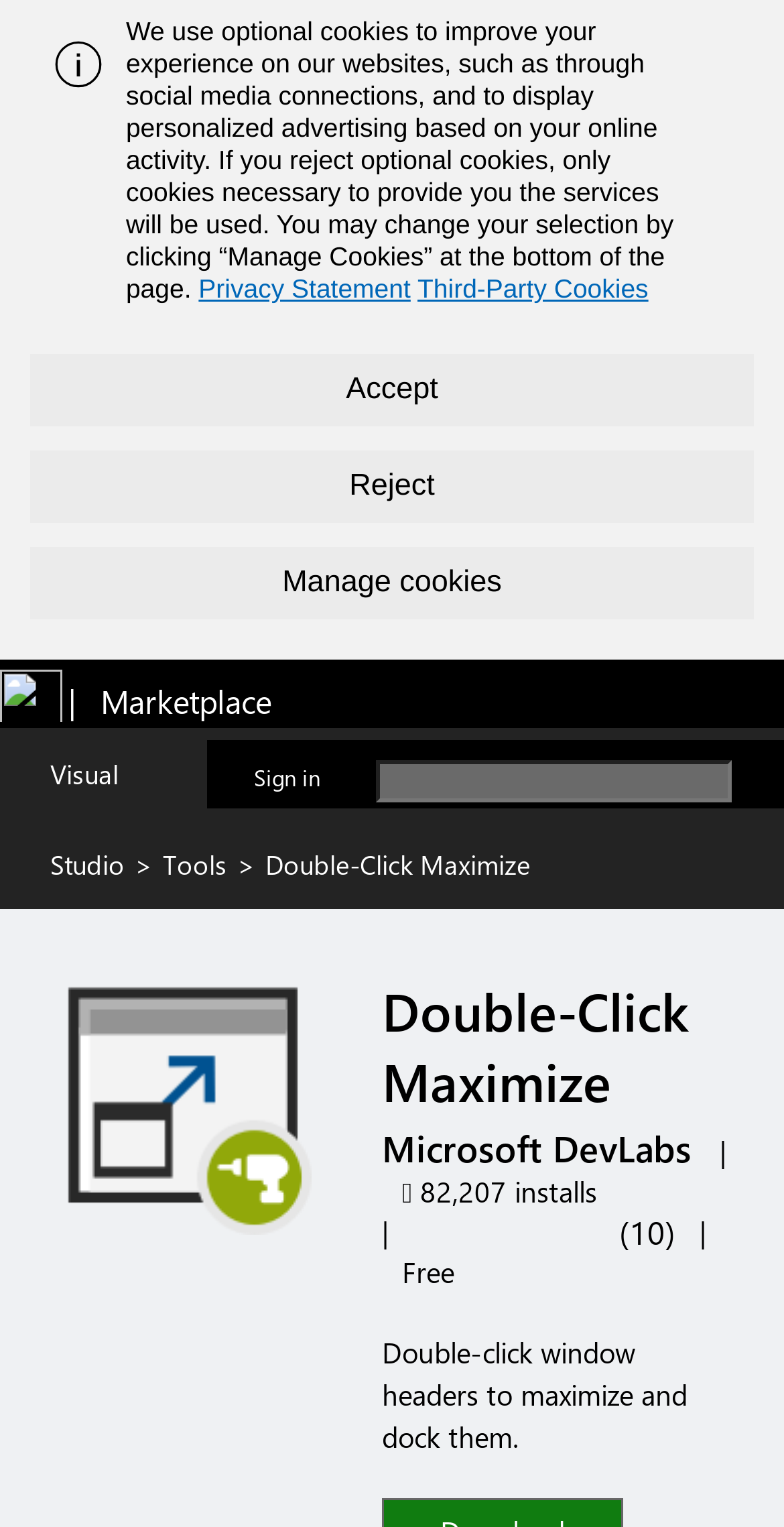Summarize the webpage in an elaborate manner.

The webpage is about the "Double-Click Maximize" extension for Visual Studio, available on the Visual Studio Marketplace. At the top, there is a banner with a logo and a message about using optional cookies, along with links to the privacy statement and third-party cookies. Below this, there are three buttons: "Accept", "Reject", and "Manage Cookies".

On the left side, there is a Visual Studio logo and a Marketplace logo, with a link to sign in. Above the main content, there is a search bar with a search button. The main content is divided into sections, with a heading "Double-Click Maximize" and an image of the extension. Below this, there is a description of the extension, which is "Double-click window headers to maximize and dock them."

To the right of the description, there is a section with information about the extension, including the number of installations (82,207) and an average rating of 3.7 out of 5, with a link to user reviews. Below this, there is a label indicating that the extension is free.

The layout is organized, with clear headings and concise text, making it easy to navigate and find information about the extension.